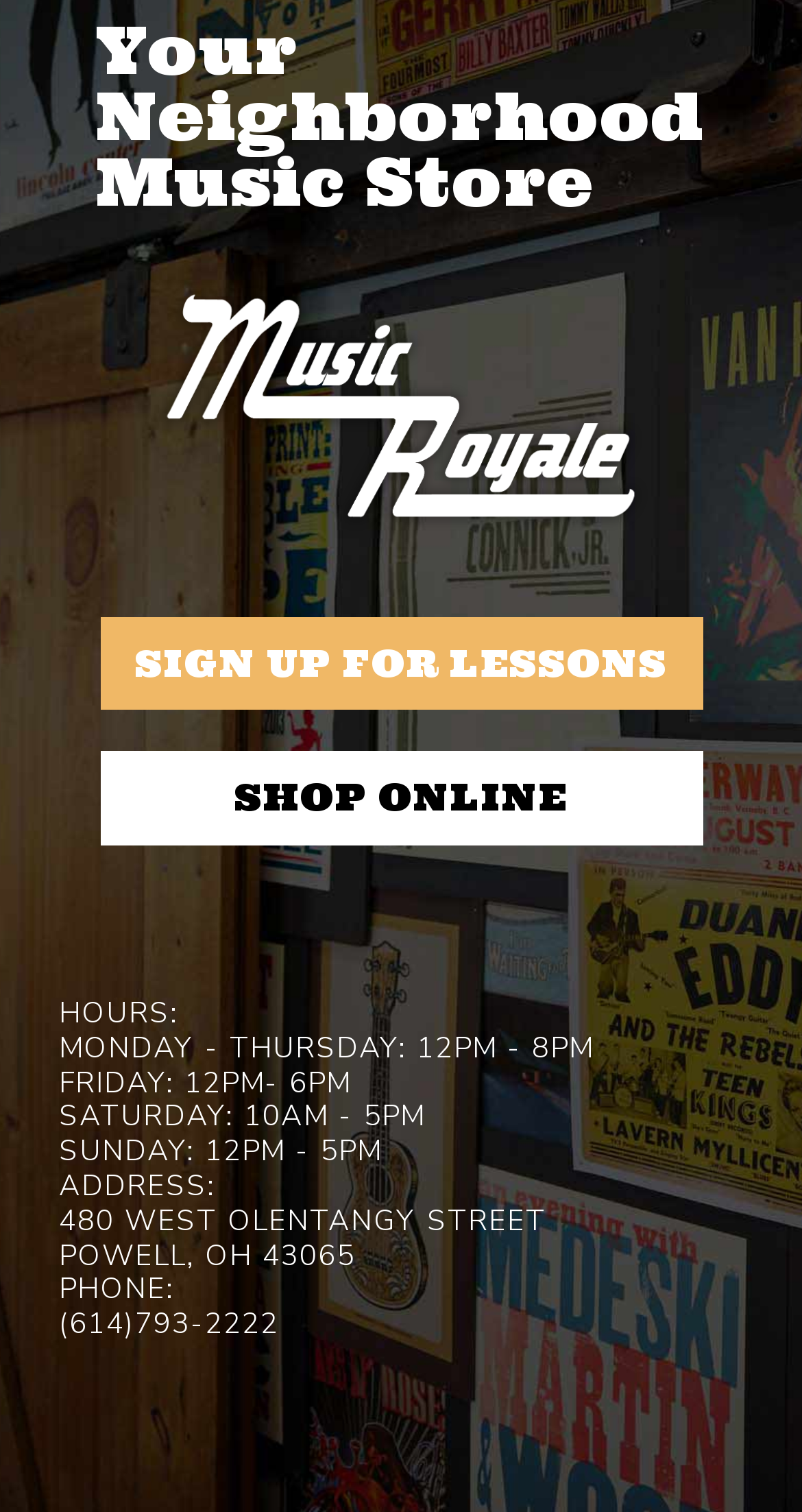Please answer the following question as detailed as possible based on the image: 
What is the address of the music store?

The address of the music store can be found in the link element with the text '480 West Olentangy Street Powell, OH 43065' at the bottom of the webpage.